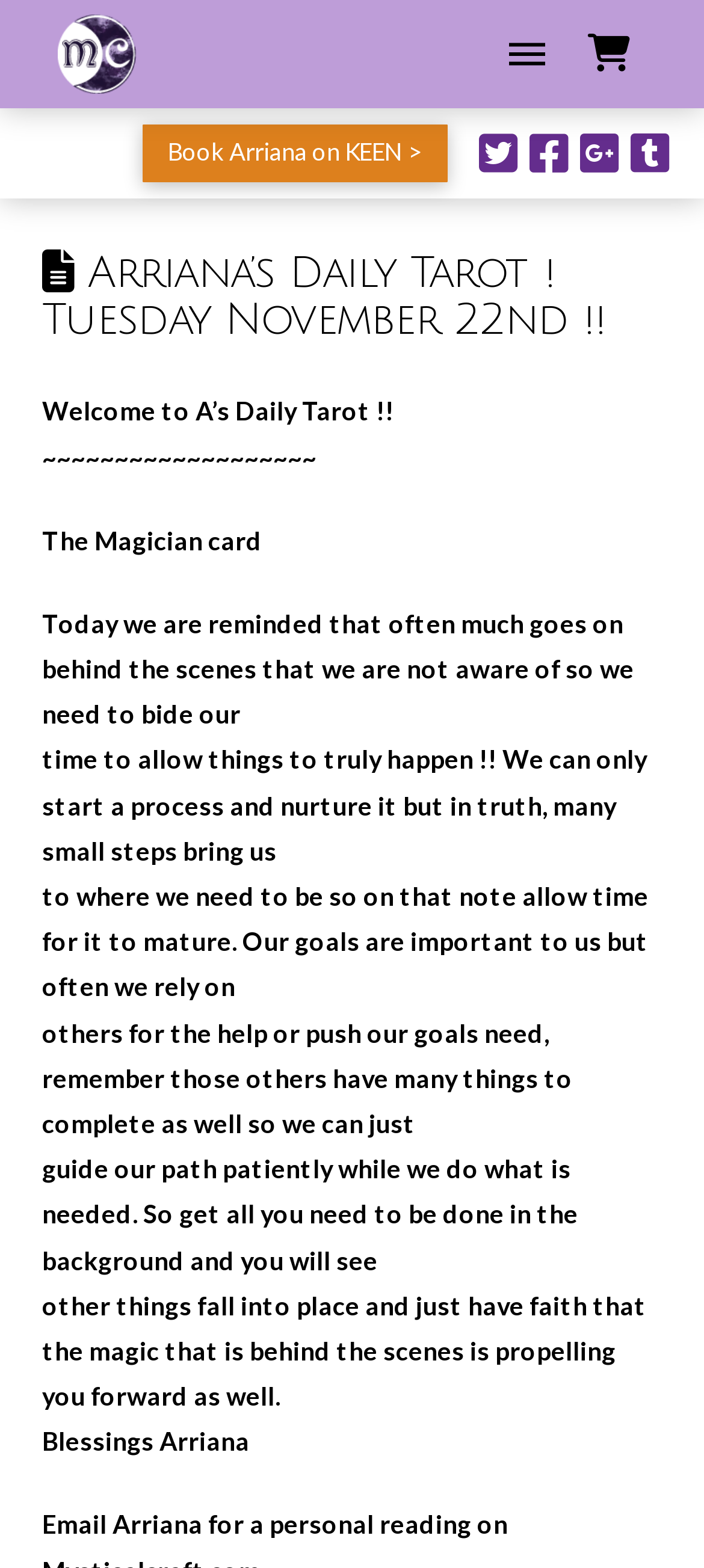Carefully observe the image and respond to the question with a detailed answer:
What is the name of the tarot advisor?

The name of the tarot advisor can be found in the header of the webpage, which reads 'Arriana’s Daily Tarot! Tuesday November 22nd!!'. This suggests that Arriana is the author of the daily tarot reading.